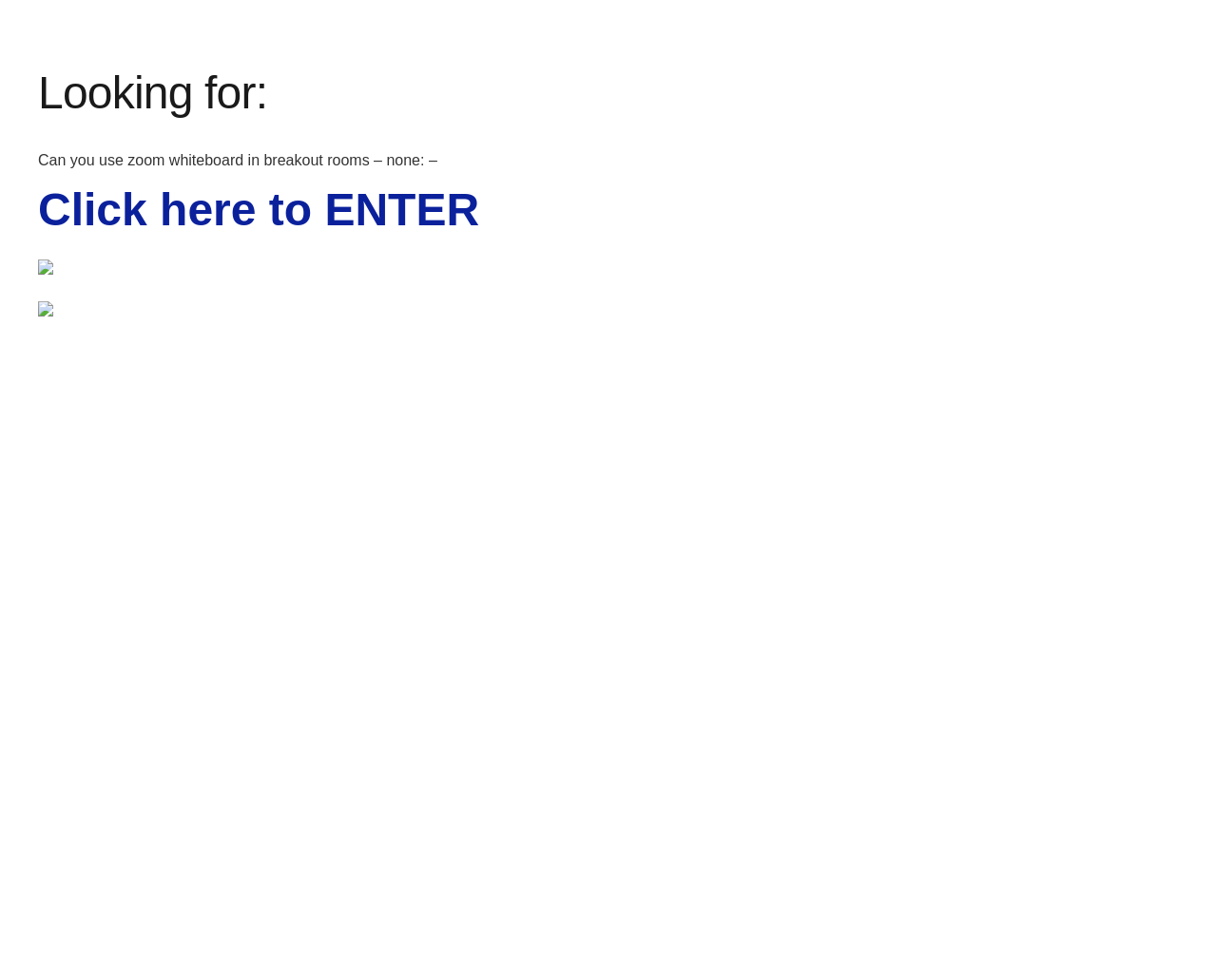What is the purpose of the 'Click here to ENTER' link?
Use the image to answer the question with a single word or phrase.

To enter a room